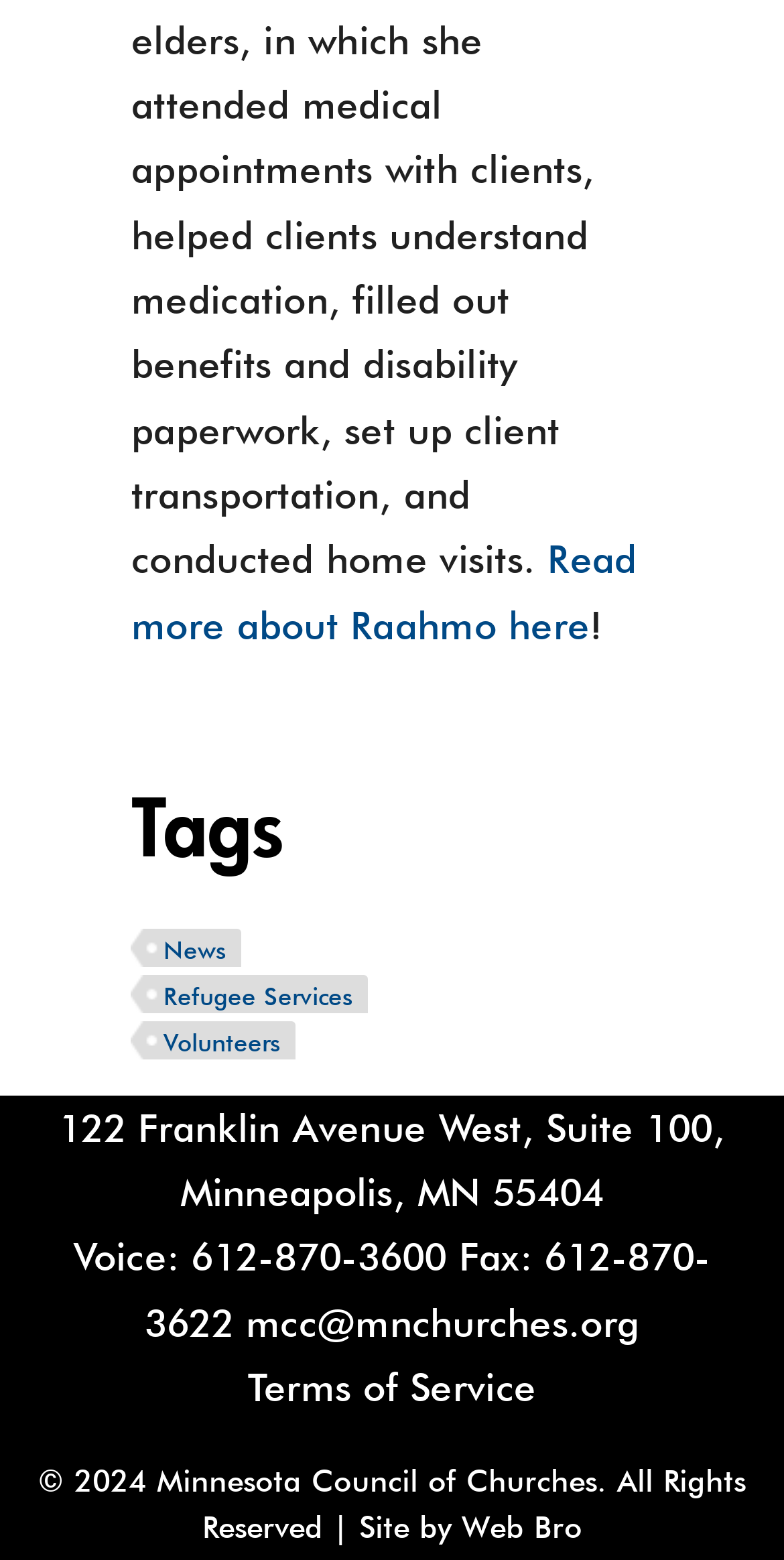Reply to the question below using a single word or brief phrase:
What are the possible services provided by the Minnesota Council of Churches?

Refugee Services, Volunteers